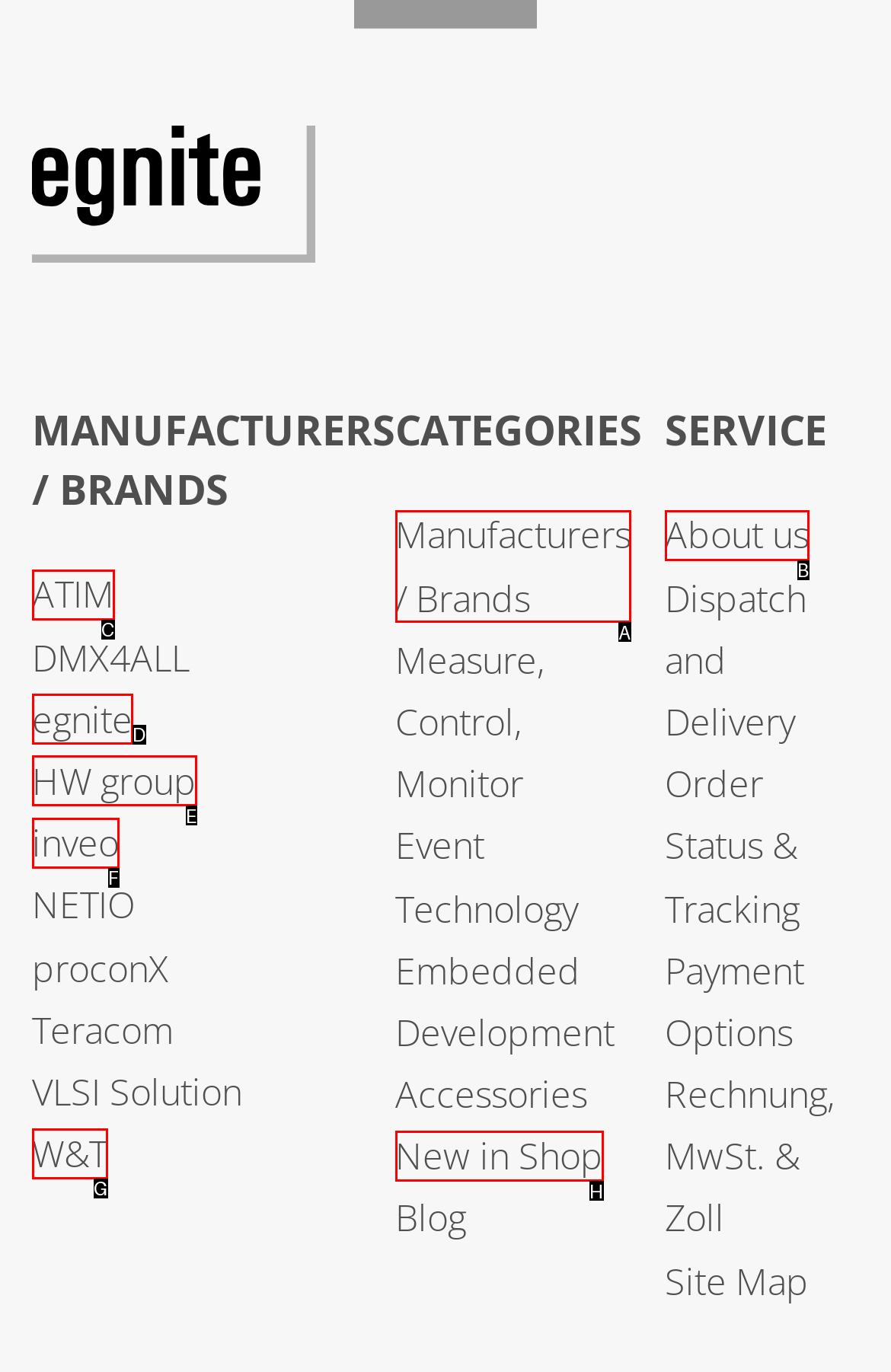Determine which UI element matches this description: About us
Reply with the appropriate option's letter.

B